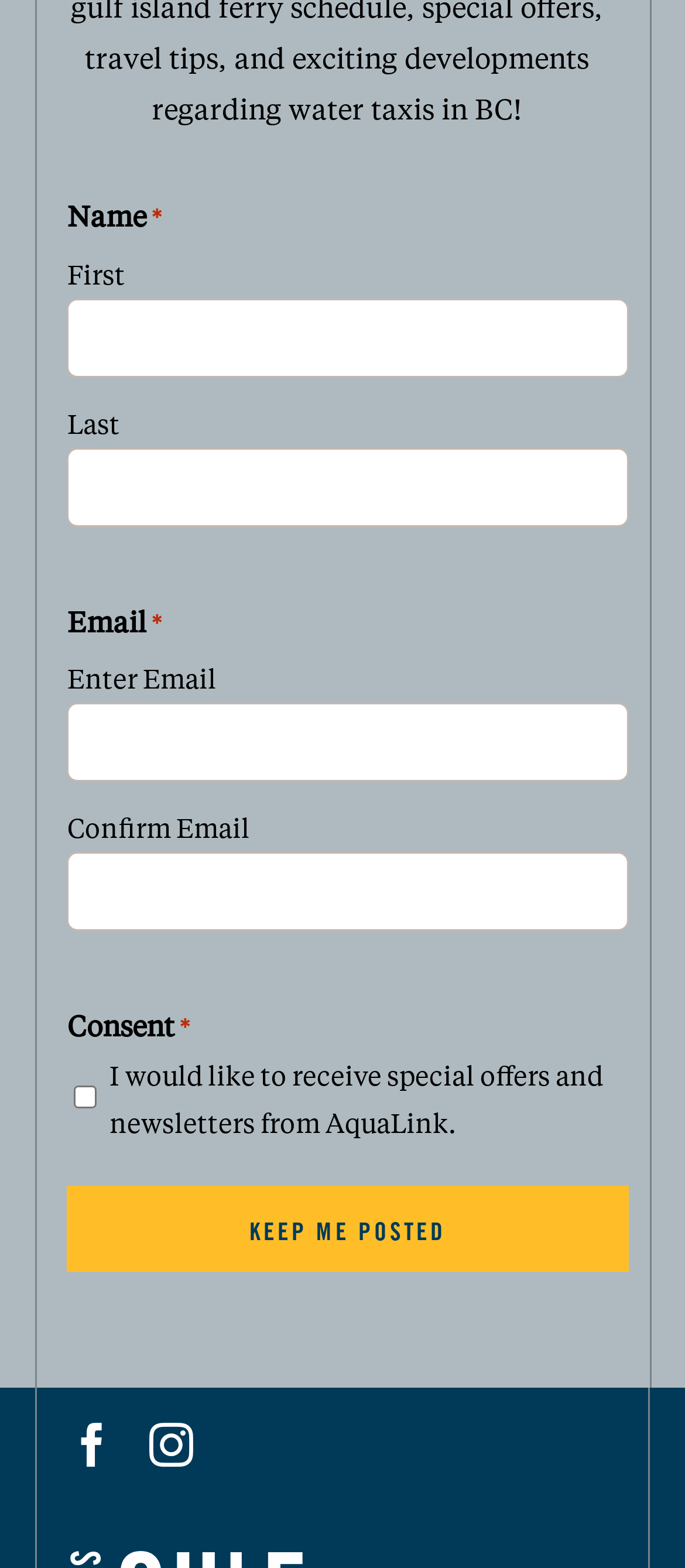Please determine the bounding box coordinates of the element to click on in order to accomplish the following task: "Enter last name". Ensure the coordinates are four float numbers ranging from 0 to 1, i.e., [left, top, right, bottom].

[0.098, 0.285, 0.917, 0.336]